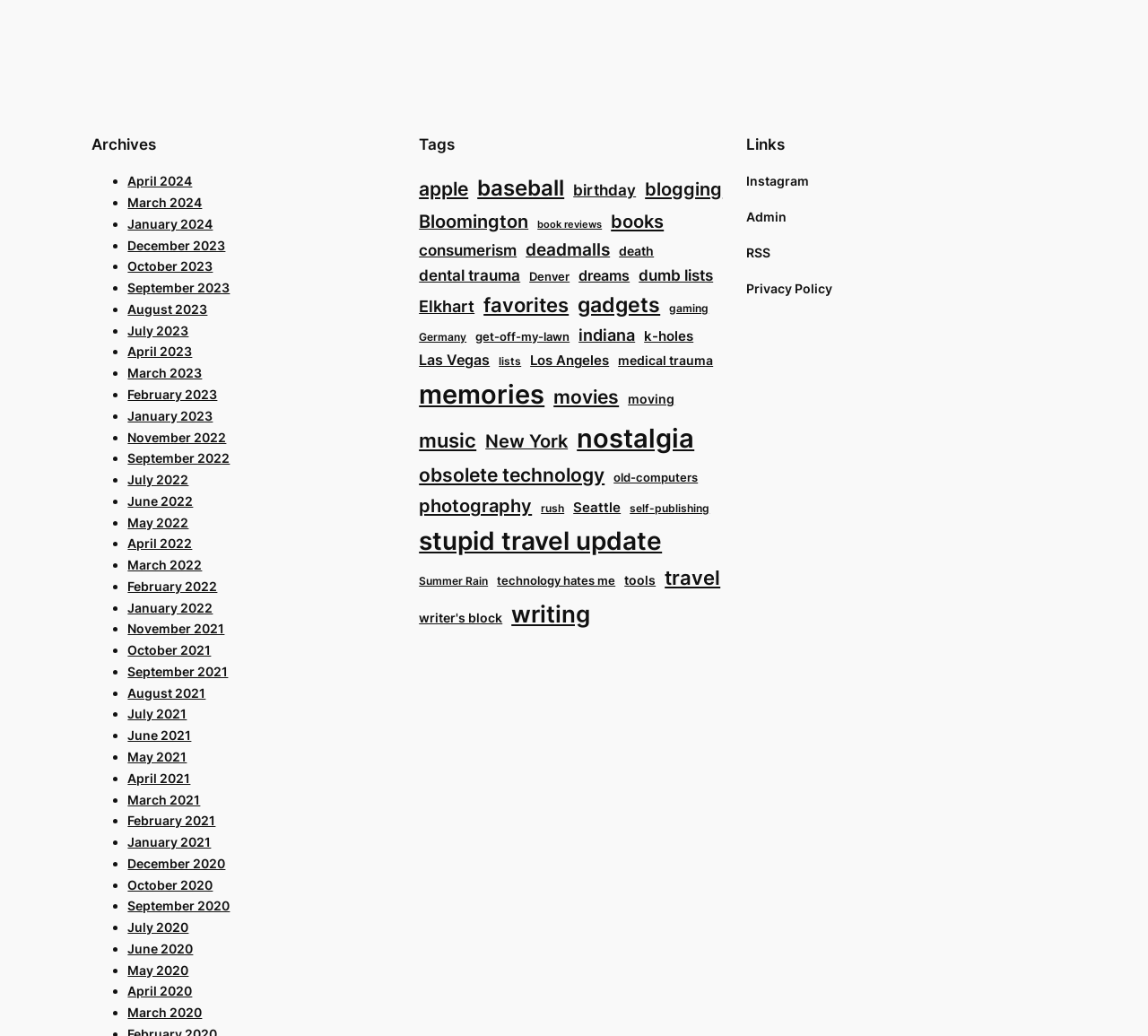What is the title of the webpage section?
Based on the visual, give a brief answer using one word or a short phrase.

Archives